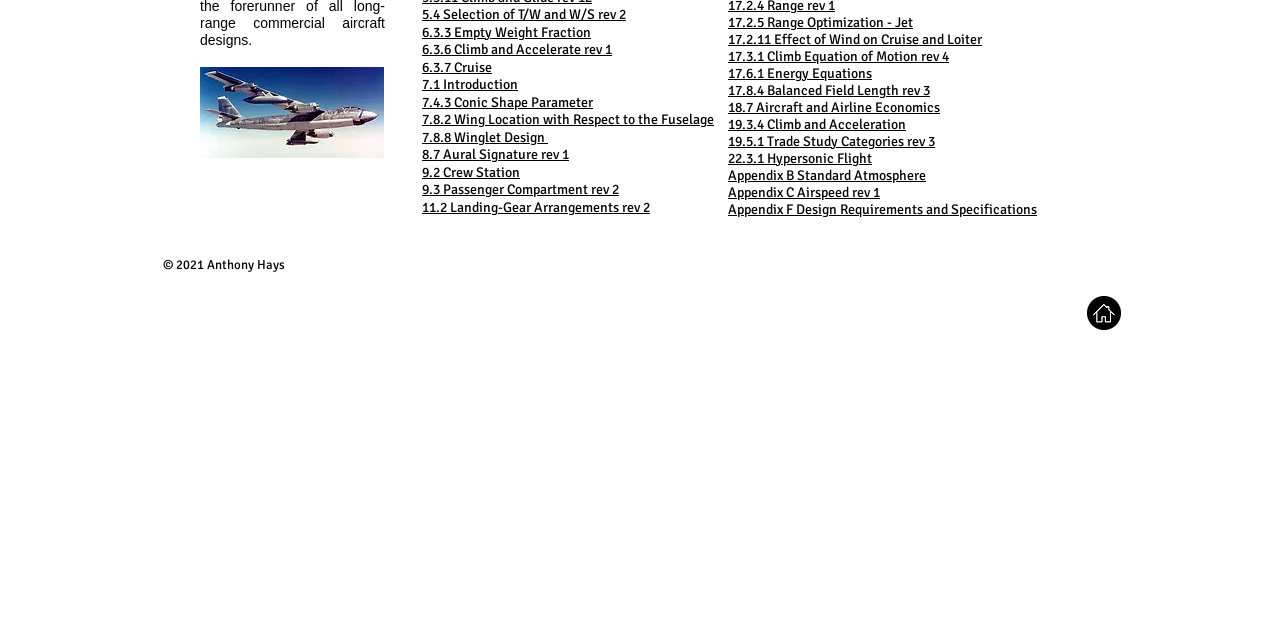Using the description "7.1 Introduction", locate and provide the bounding box of the UI element.

[0.33, 0.119, 0.405, 0.146]